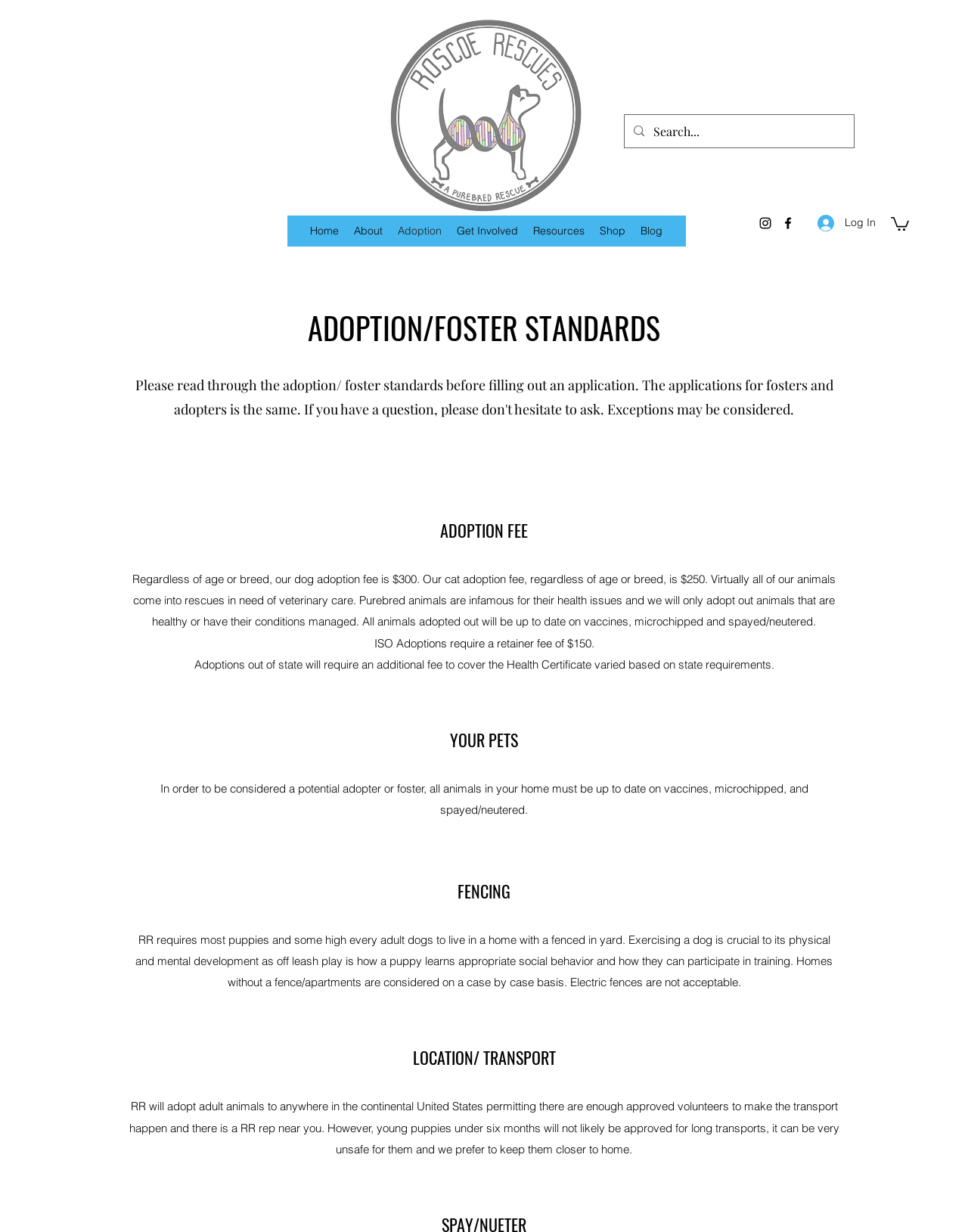What is the adoption fee for cats?
Can you offer a detailed and complete answer to this question?

The adoption fee for cats is mentioned in the webpage as $250, which is stated in the section 'ADOPTION FEE' as 'Our cat adoption fee, regardless of age or breed, is $250'.